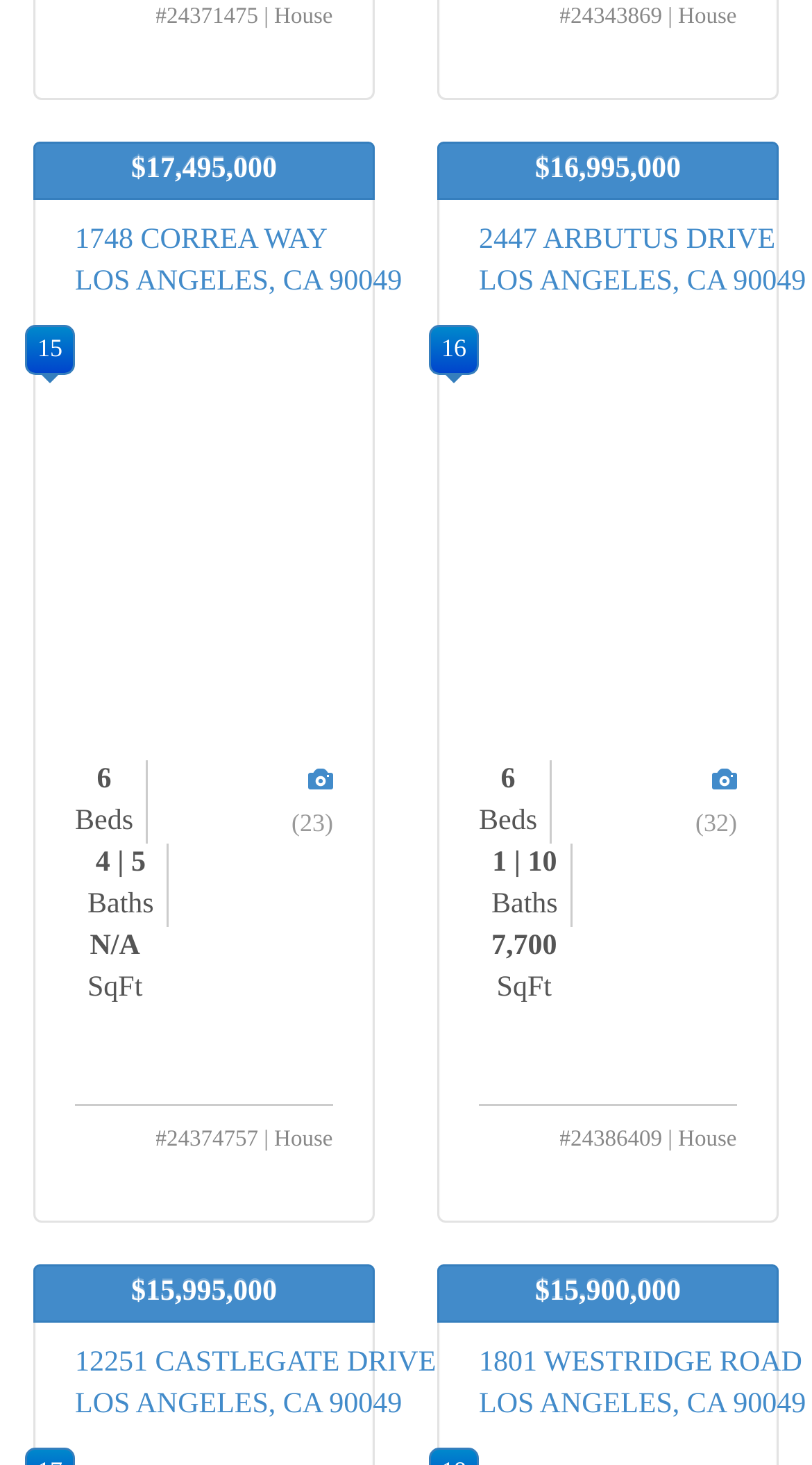Locate the bounding box for the described UI element: "$16,995,000". Ensure the coordinates are four float numbers between 0 and 1, formatted as [left, top, right, bottom].

[0.562, 0.102, 0.936, 0.131]